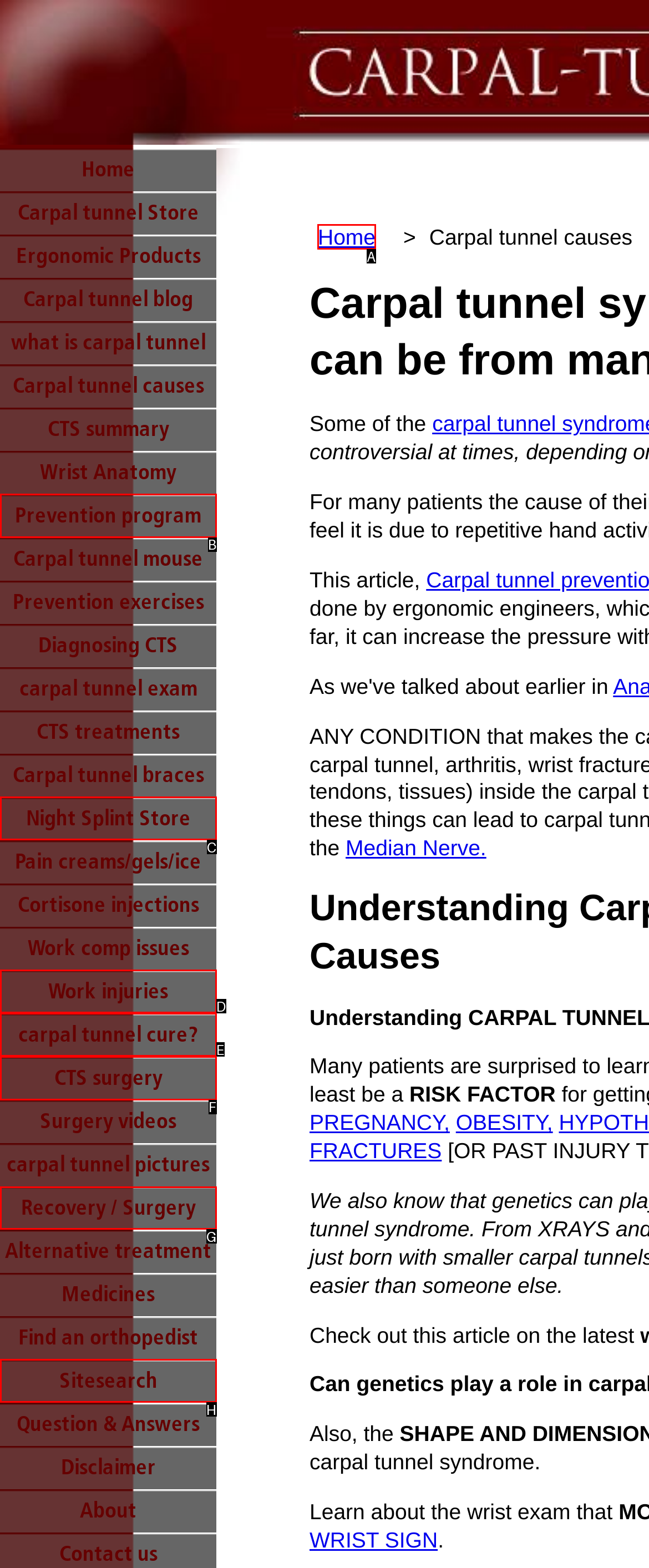Based on the description carpal tunnel cure?, identify the most suitable HTML element from the options. Provide your answer as the corresponding letter.

E